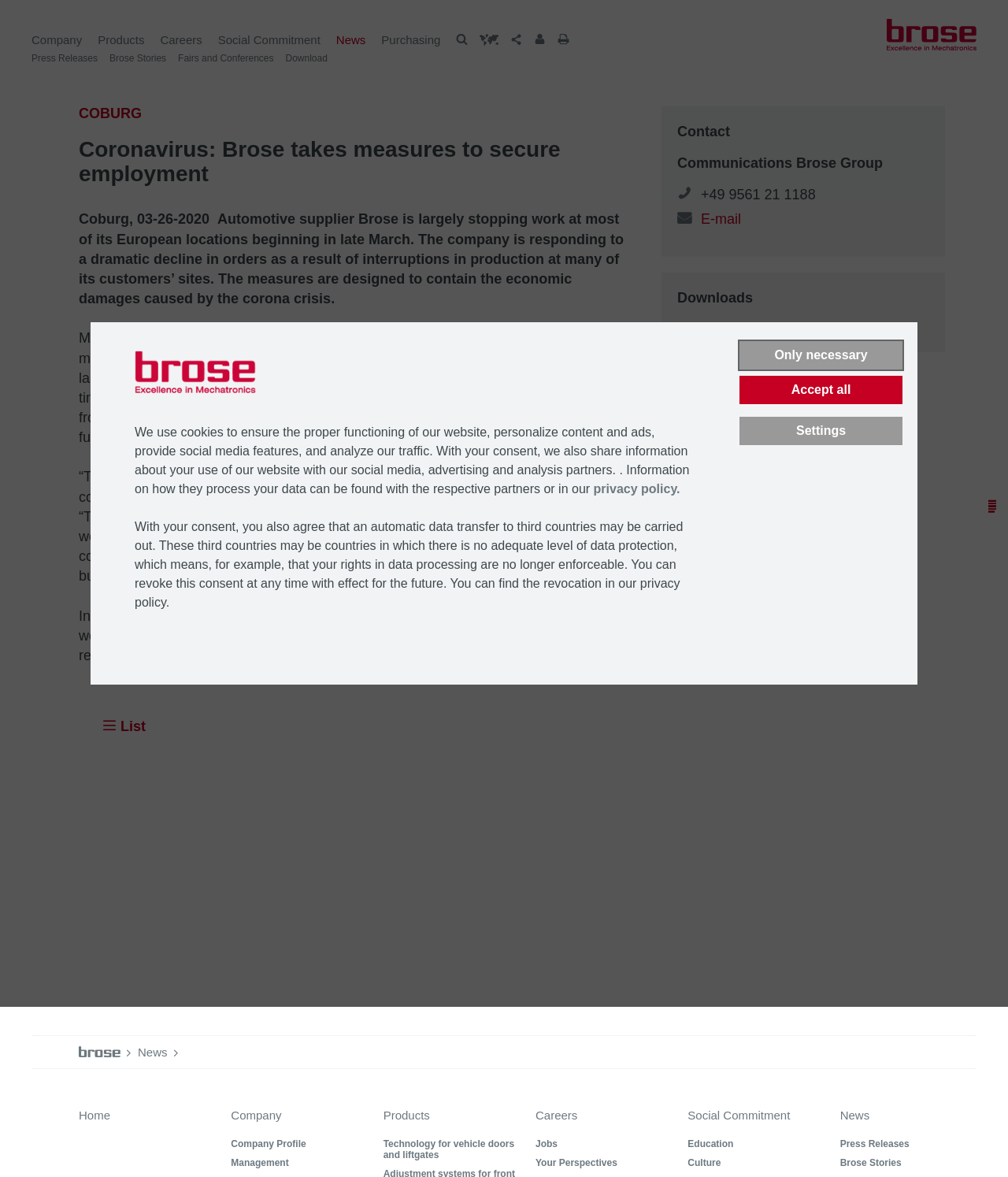What is the name of the company mentioned in the article?
Refer to the image and give a detailed response to the question.

The answer can be found in the first paragraph of the article, where it is stated that 'Automotive supplier Brose is largely stopping work at most of its European locations beginning in late March.'